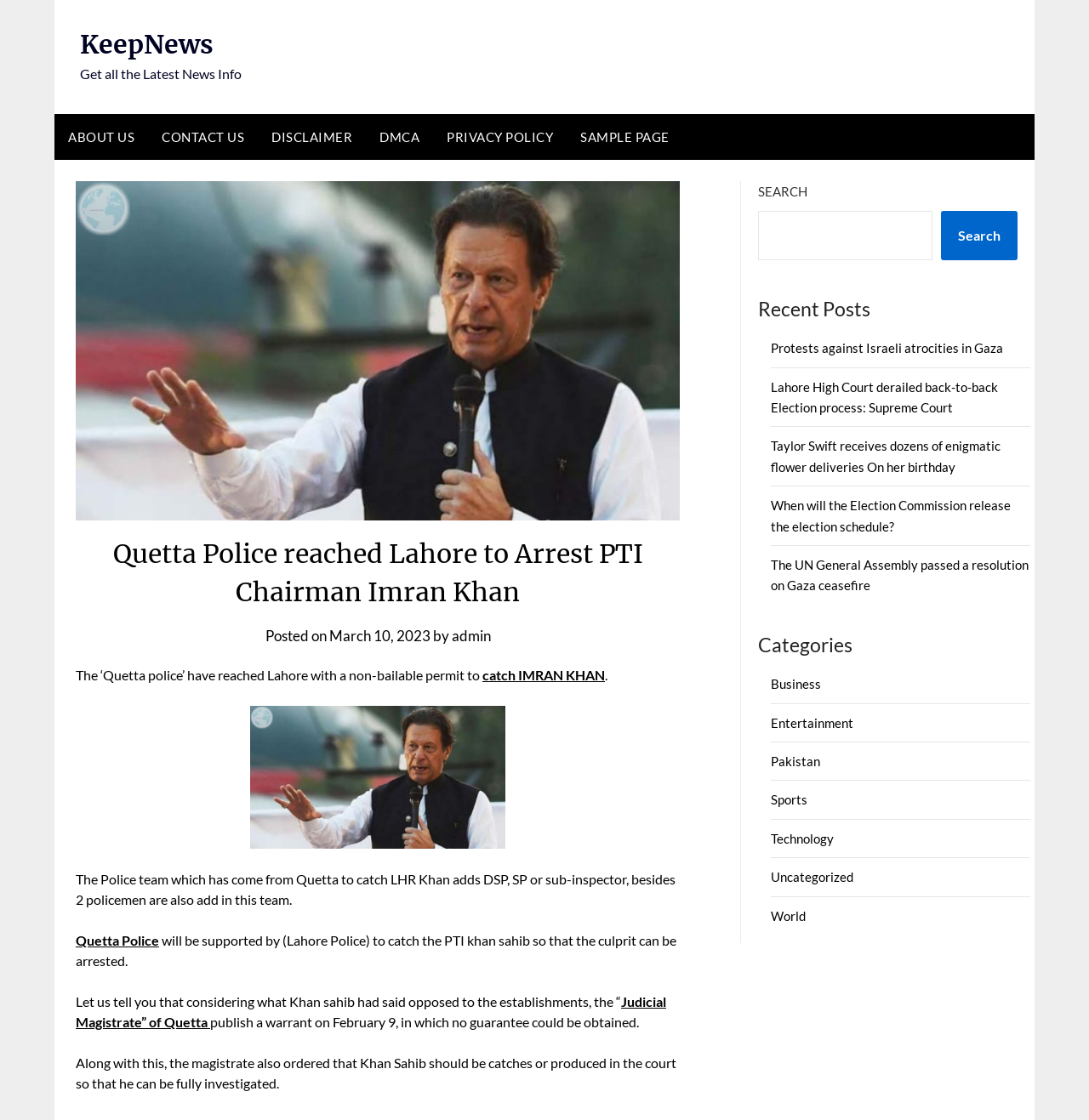Using the format (top-left x, top-left y, bottom-right x, bottom-right y), provide the bounding box coordinates for the described UI element. All values should be floating point numbers between 0 and 1: Judicial Magistrate” of Quetta

[0.07, 0.887, 0.612, 0.919]